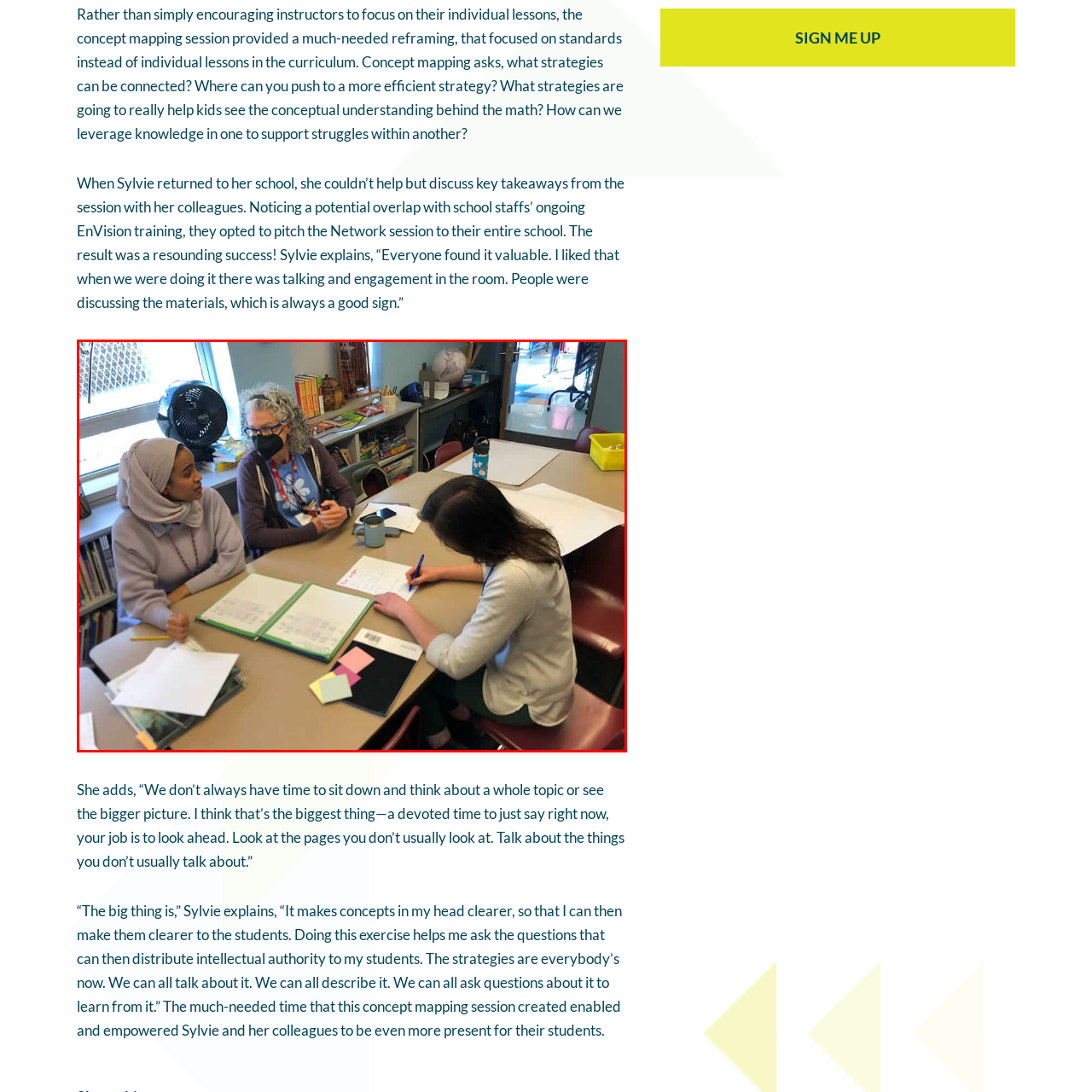Narrate the specific details and elements found within the red-bordered image.

In a vibrant and engaging setting, a diverse group of teachers collaborates around a table, immersed in a concept mapping session. The scene captures three educators: one wearing a hijab appears animated while discussing ideas with her colleague, who sports curly hair and glasses, adding to the exchange with thoughtful expressions. The third teacher, in a light sweater, actively takes notes, highlighting the collaborative spirit of the meeting. 

Spread across the table are various tools for brainstorming, including assorted sheets of paper, sticky notes in vibrant colors, and planners, symbolizing their commitment to effective teaching strategies. Behind them, shelves filled with educational materials reveal a backdrop of resources supporting their professional development. A fan hums softly in the corner, creating a comfortable atmosphere for discussion, as they share insights aimed at enhancing student understanding of mathematical concepts. This image encapsulates the essence of professional growth through collaboration and meaningful dialogue in education.